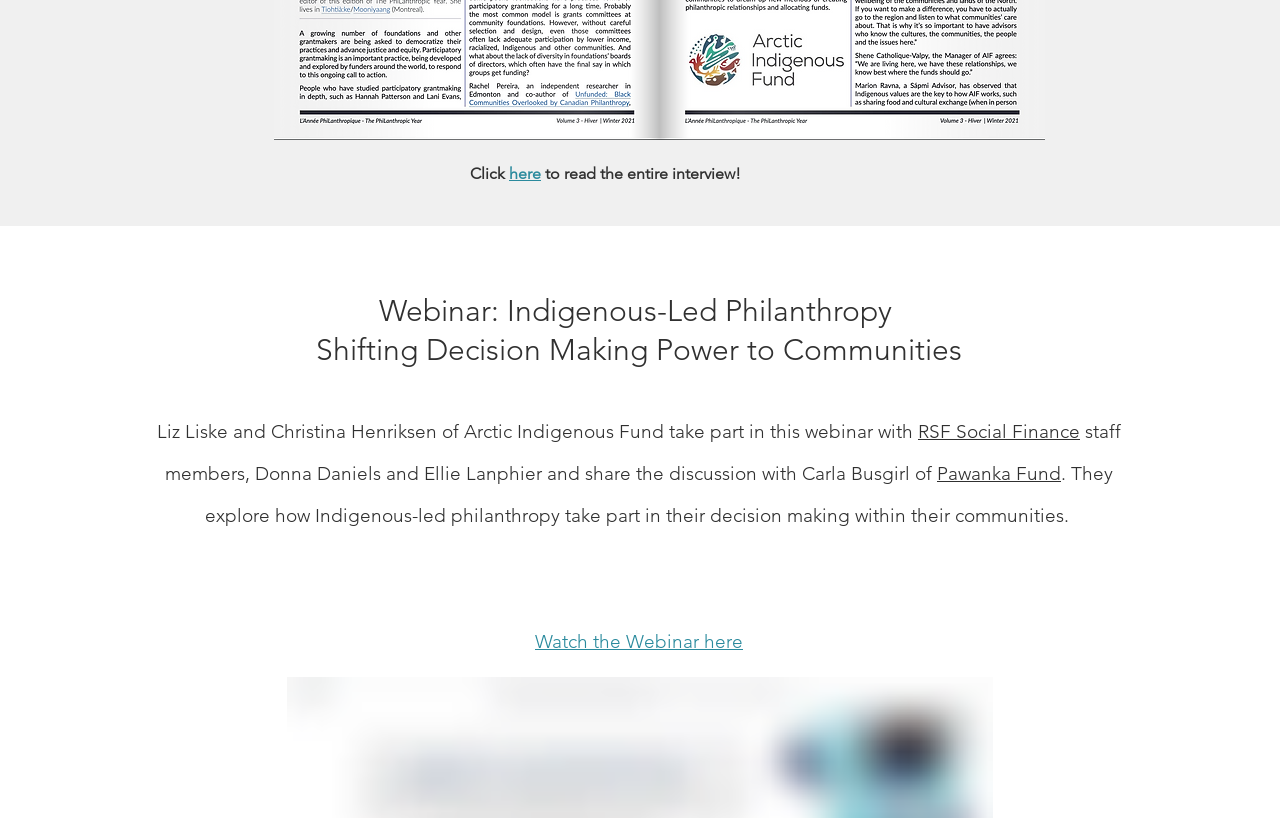Answer the question briefly using a single word or phrase: 
Who are the staff members mentioned in the webinar?

Donna Daniels and Ellie Lanphier